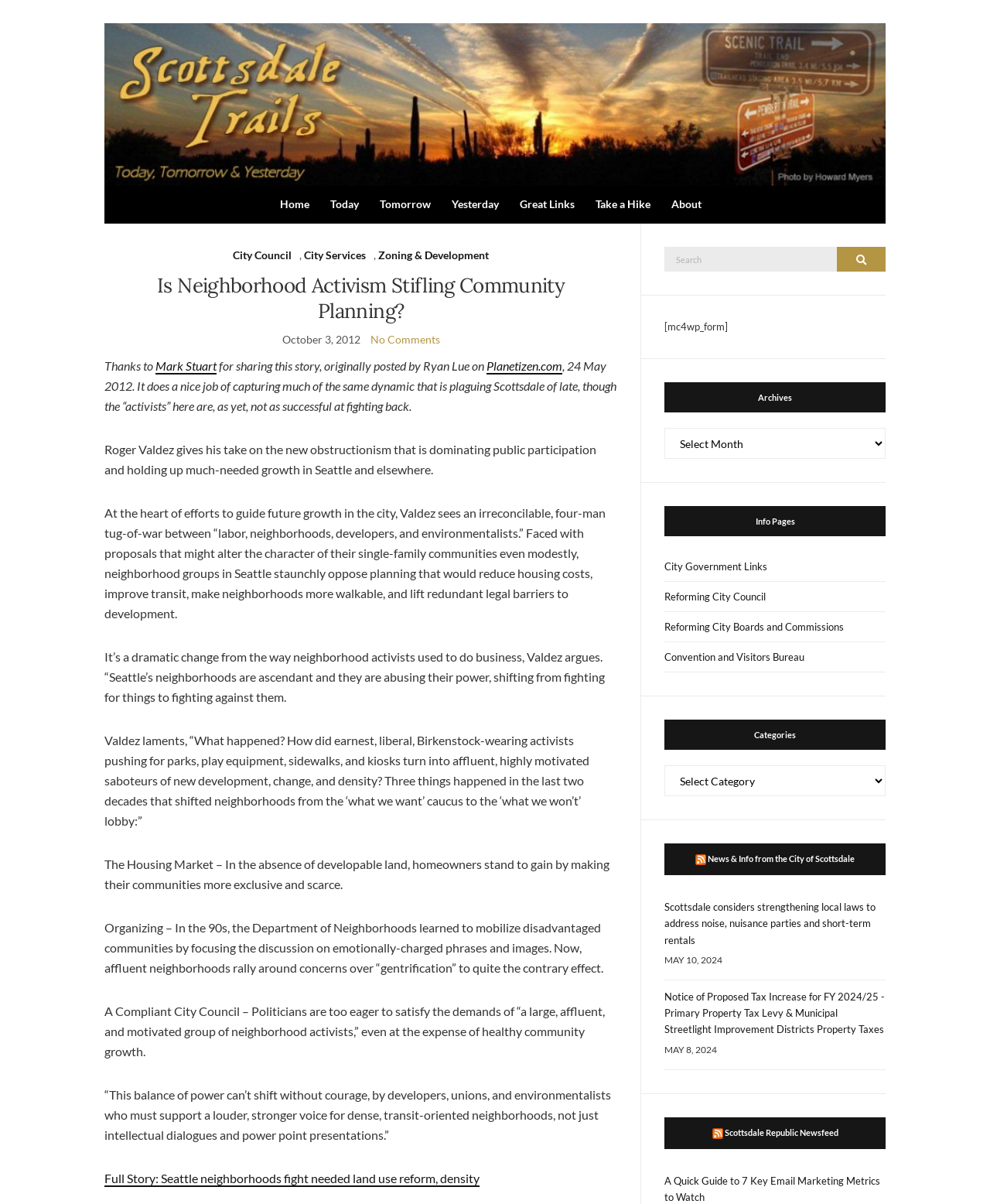What is the purpose of the 'RSS News & Info from the City of Scottsdale' section?
Analyze the screenshot and provide a detailed answer to the question.

I determined the answer by looking at the 'RSS News & Info from the City of Scottsdale' section, which provides links to news and information from the City of Scottsdale, allowing users to stay updated on local news and events.